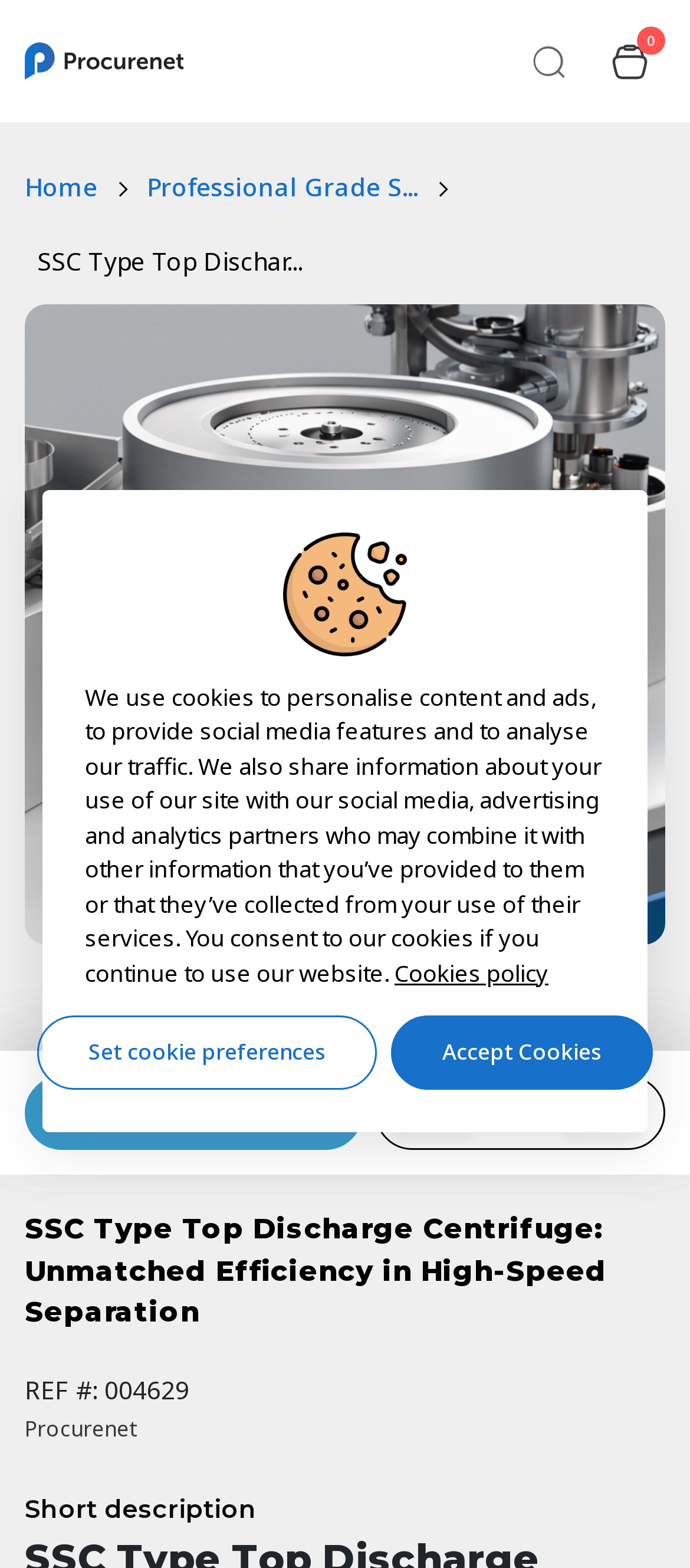Please reply to the following question with a single word or a short phrase:
How many carousel regions are present on the webpage?

2